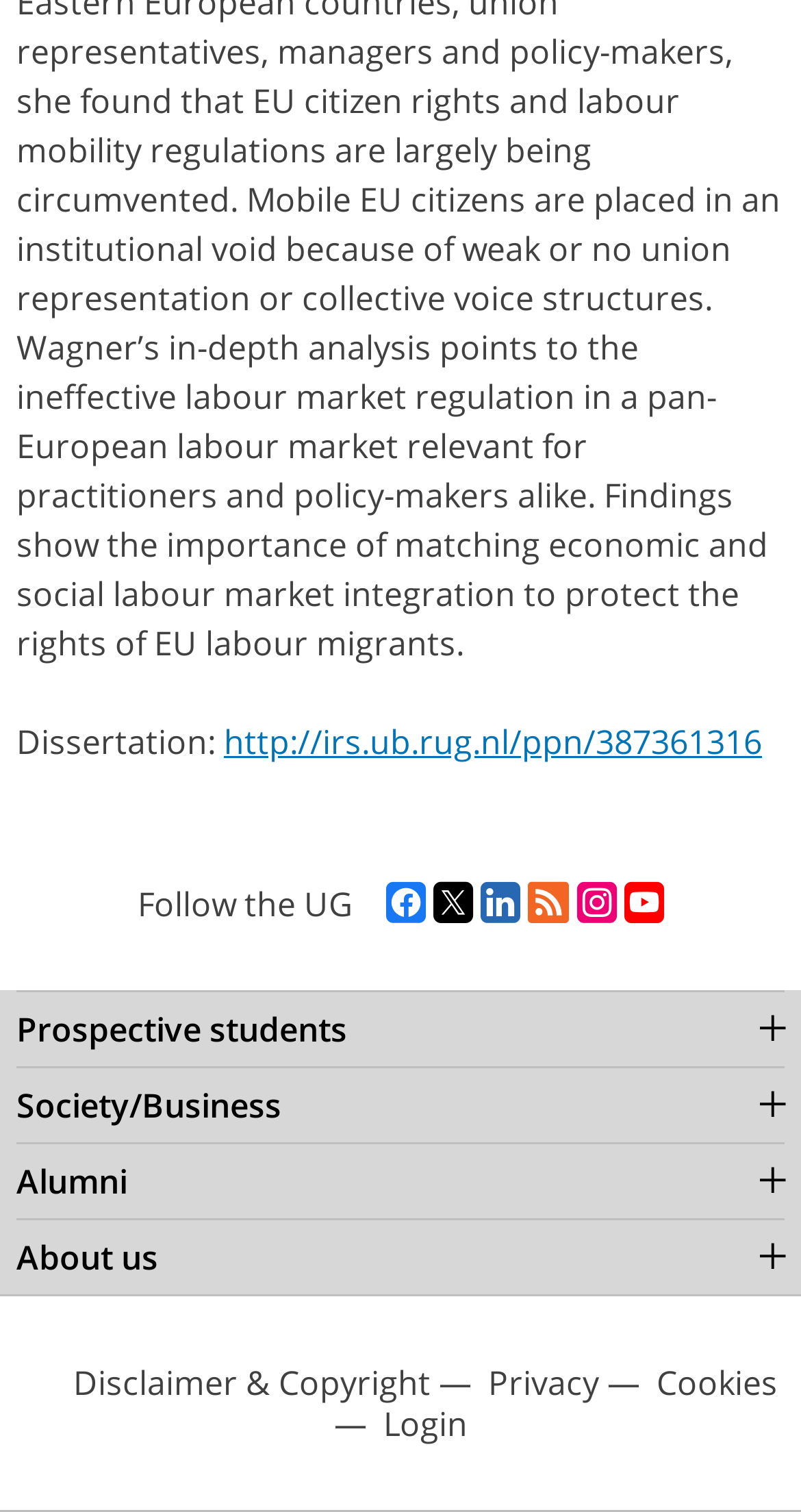Pinpoint the bounding box coordinates of the clickable element needed to complete the instruction: "Visit the Dissertation page". The coordinates should be provided as four float numbers between 0 and 1: [left, top, right, bottom].

[0.279, 0.475, 0.951, 0.505]